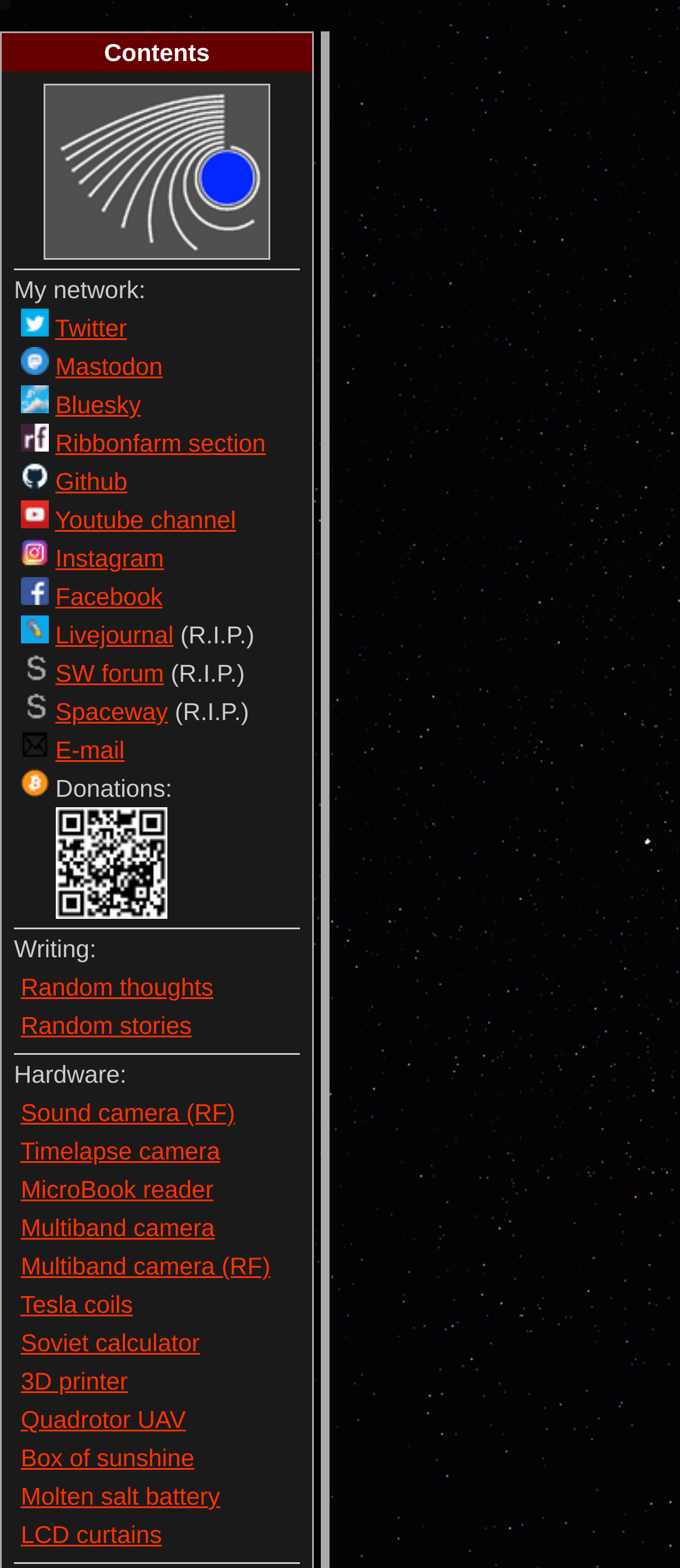Find the bounding box coordinates for the area that must be clicked to perform this action: "Click the link to 'Show'".

None